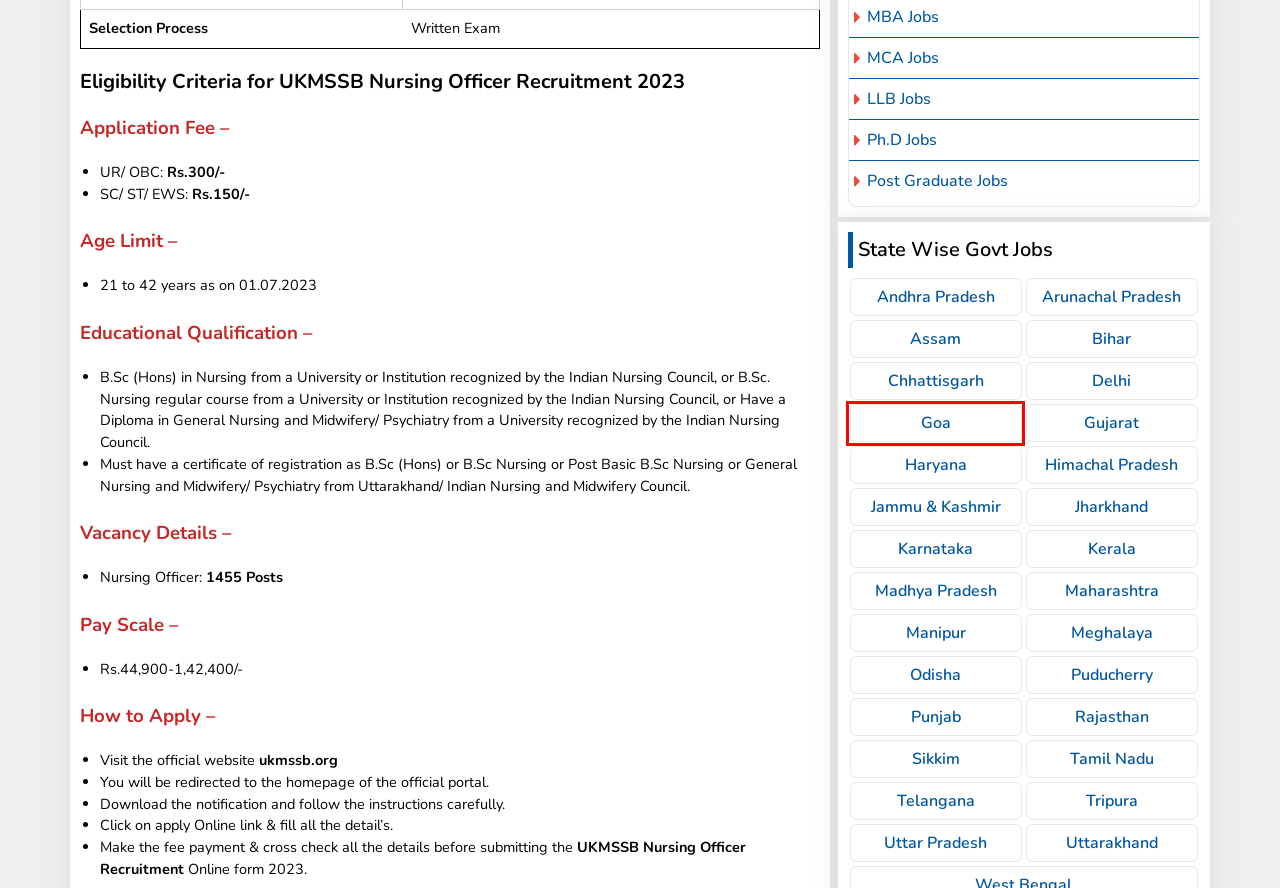You have a screenshot showing a webpage with a red bounding box highlighting an element. Choose the webpage description that best fits the new webpage after clicking the highlighted element. The descriptions are:
A. Kerala Govt Jobs 2024
B. Bihar Govt Jobs 2023
C. Puducherry Govt Jobs 2024
D. Andhra Pradesh Govt Jobs 2024
E. Gujarat Govt Jobs 2023
F. Post Graduate Govt Jobs 2023
G. Goa Govt Jobs 2024
H. Tamil Nadu Govt Jobs 2024

G